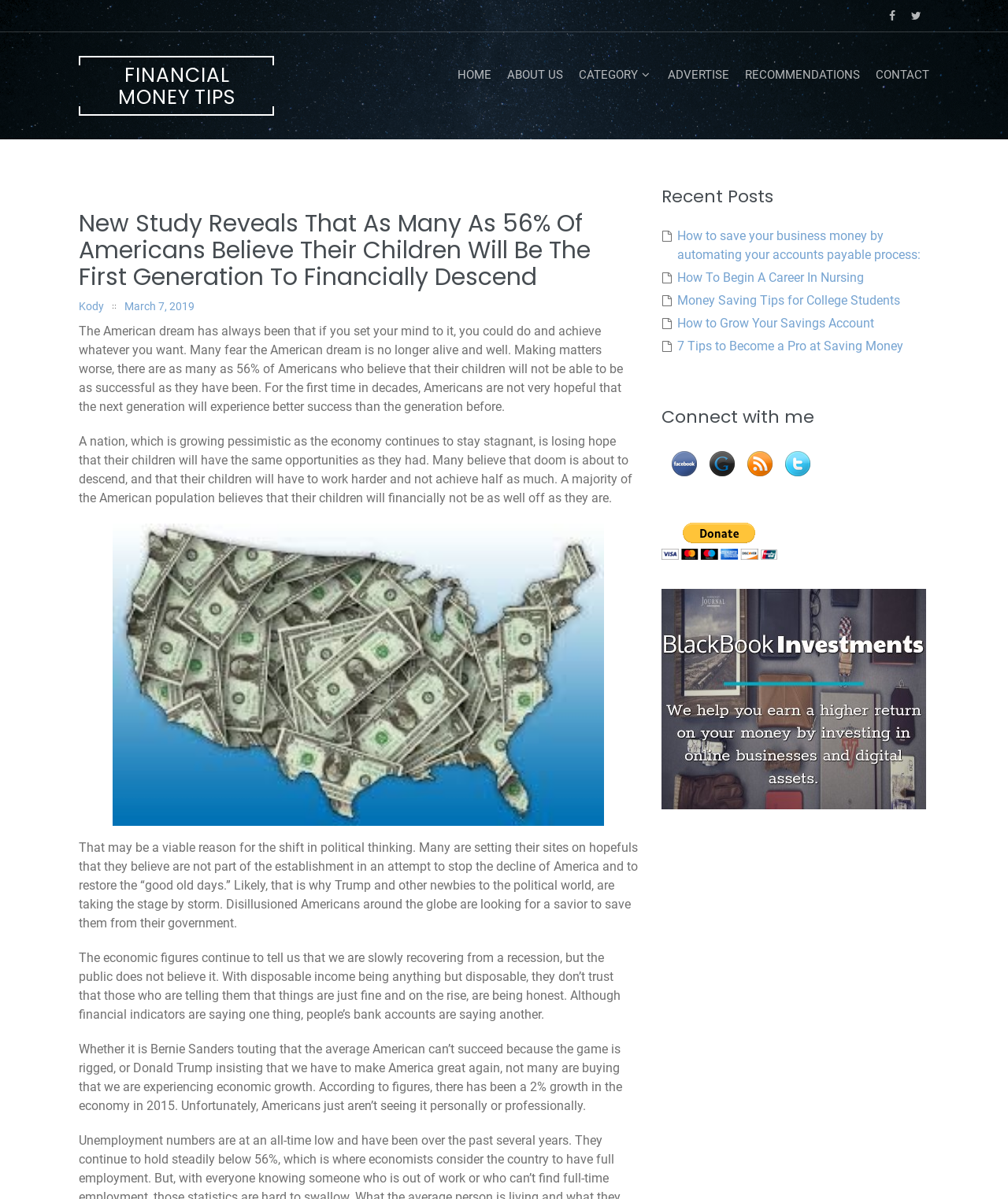Determine the coordinates of the bounding box for the clickable area needed to execute this instruction: "Click on the 'HOME' link".

[0.454, 0.047, 0.488, 0.078]